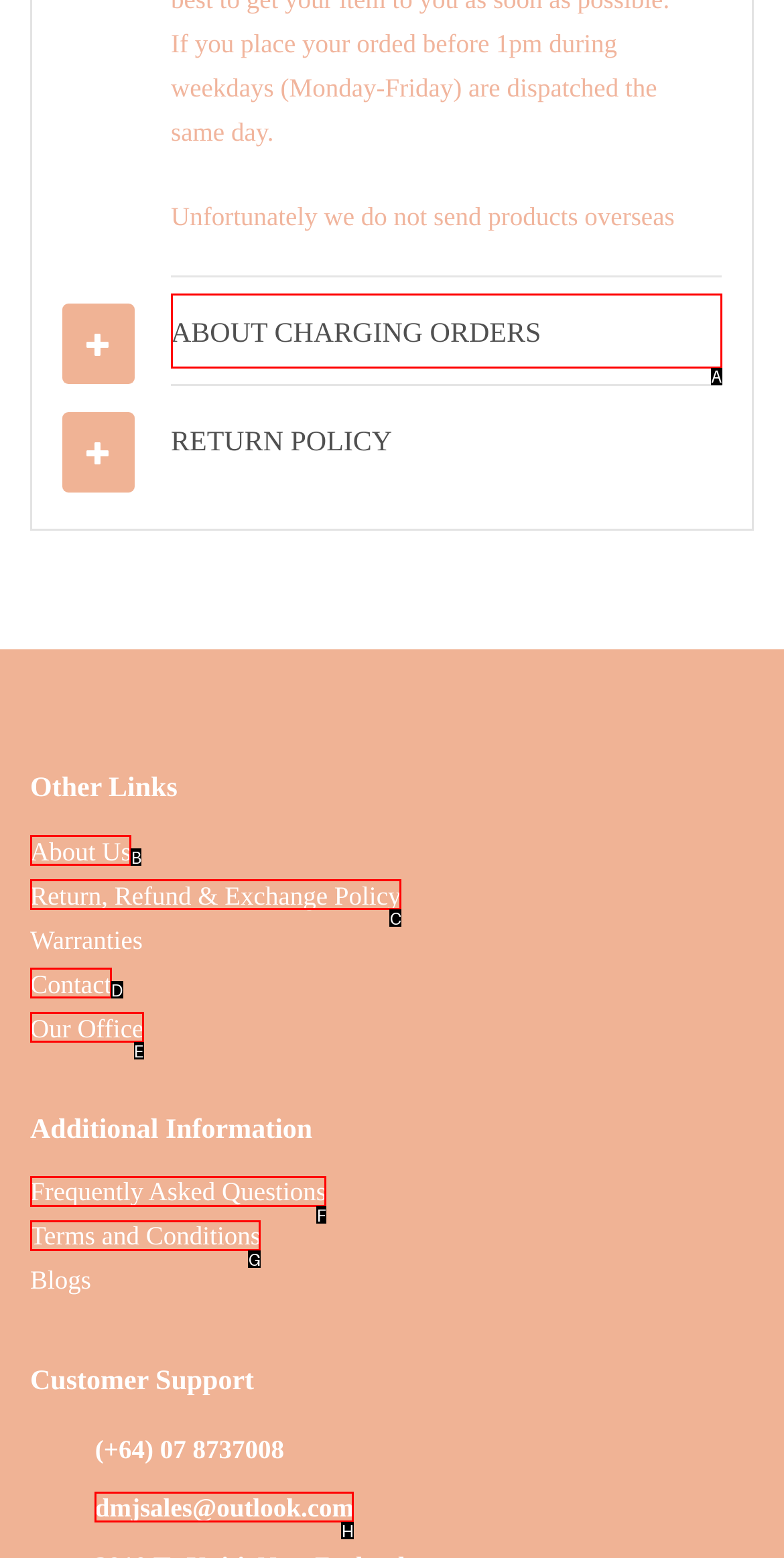Which HTML element matches the description: Return, Refund & Exchange Policy?
Reply with the letter of the correct choice.

C